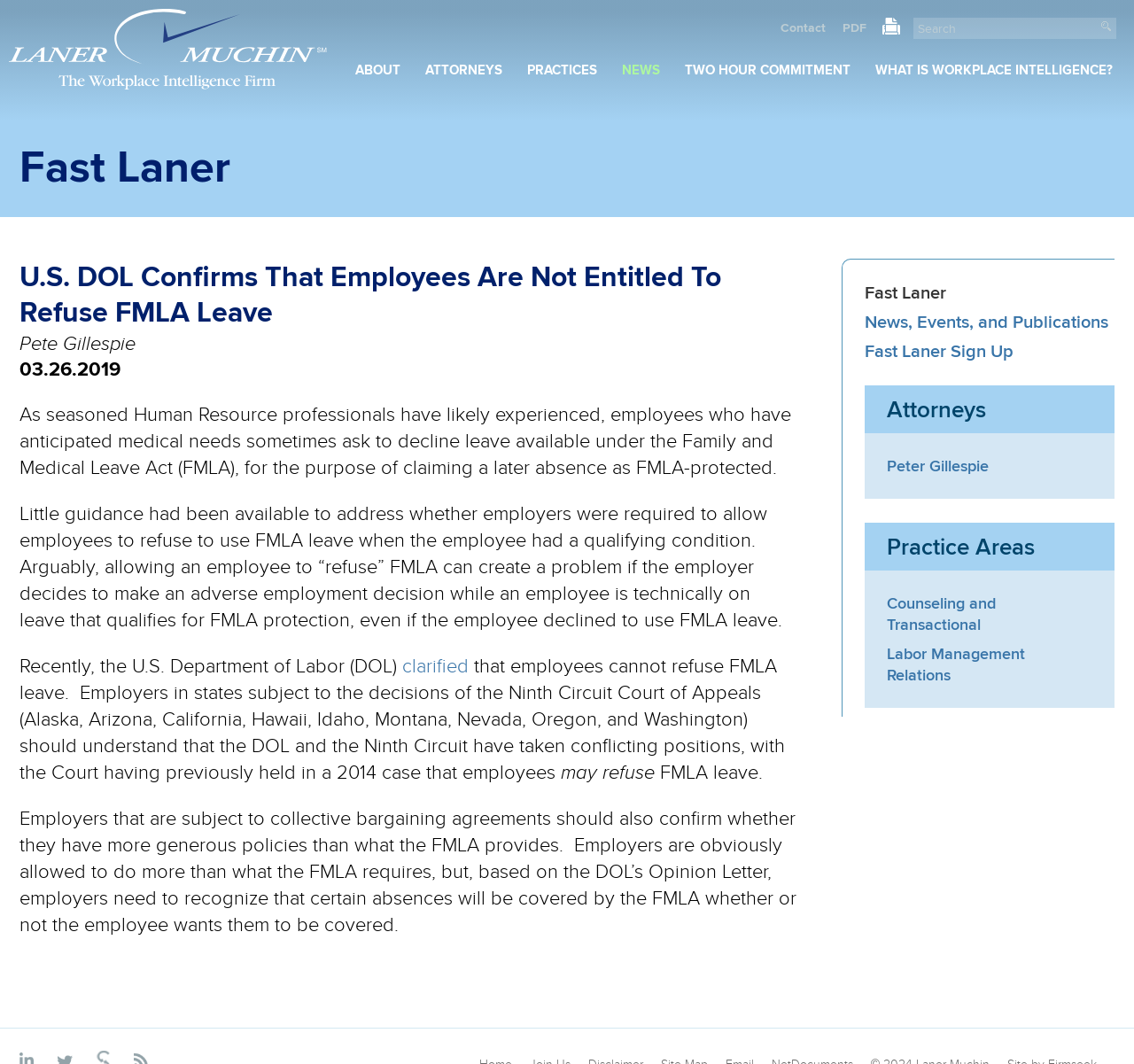Provide the bounding box coordinates in the format (top-left x, top-left y, bottom-right x, bottom-right y). All values are floating point numbers between 0 and 1. Determine the bounding box coordinate of the UI element described as: Fast Laner

[0.762, 0.262, 0.834, 0.286]